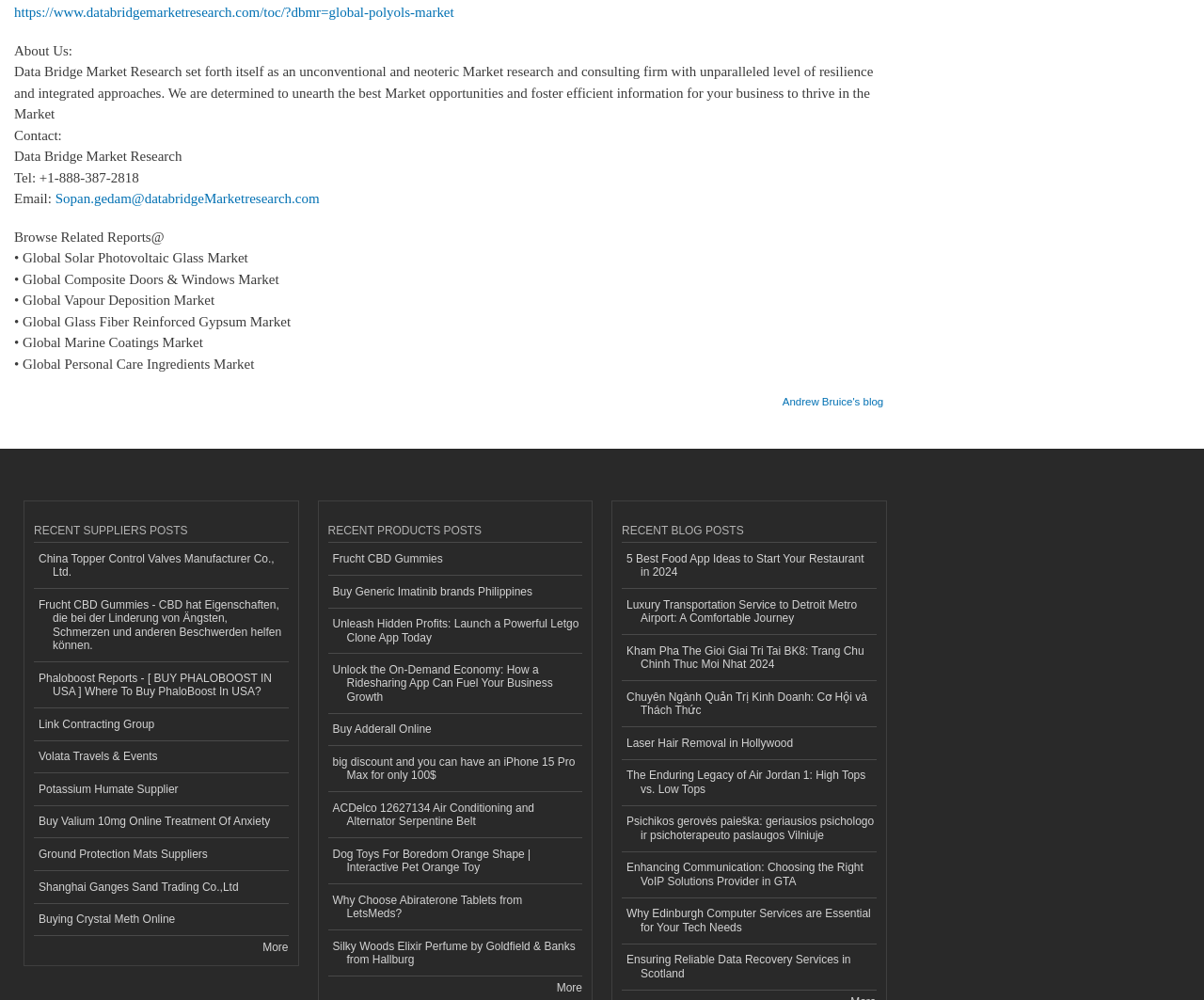Determine the bounding box coordinates for the clickable element required to fulfill the instruction: "Click on 'More' under 'RECENT BLOG POSTS'". Provide the coordinates as four float numbers between 0 and 1, i.e., [left, top, right, bottom].

[0.462, 0.981, 0.484, 0.995]